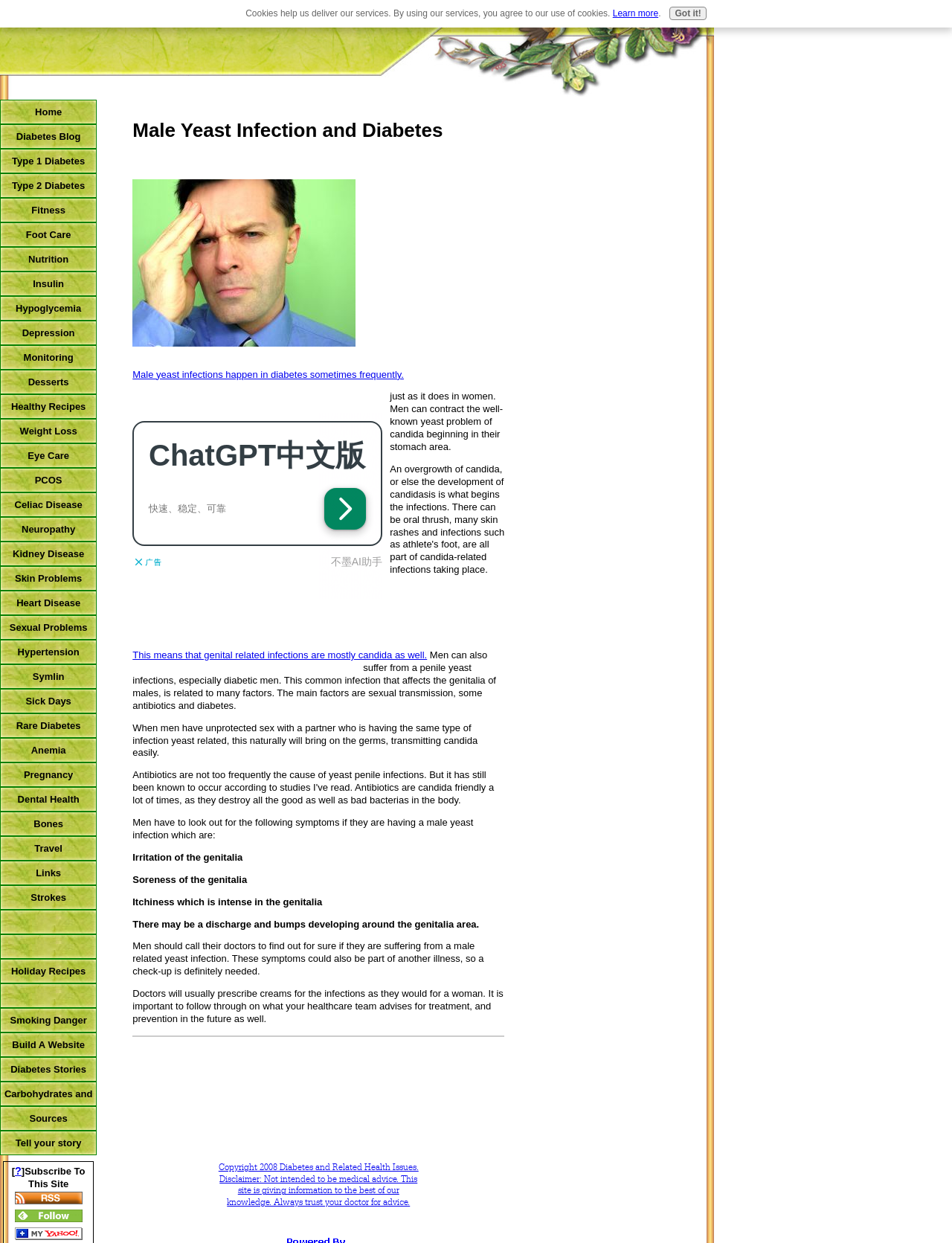Please find the bounding box coordinates of the clickable region needed to complete the following instruction: "Click the 'Subscribe To This Site' link". The bounding box coordinates must consist of four float numbers between 0 and 1, i.e., [left, top, right, bottom].

[0.022, 0.938, 0.089, 0.957]